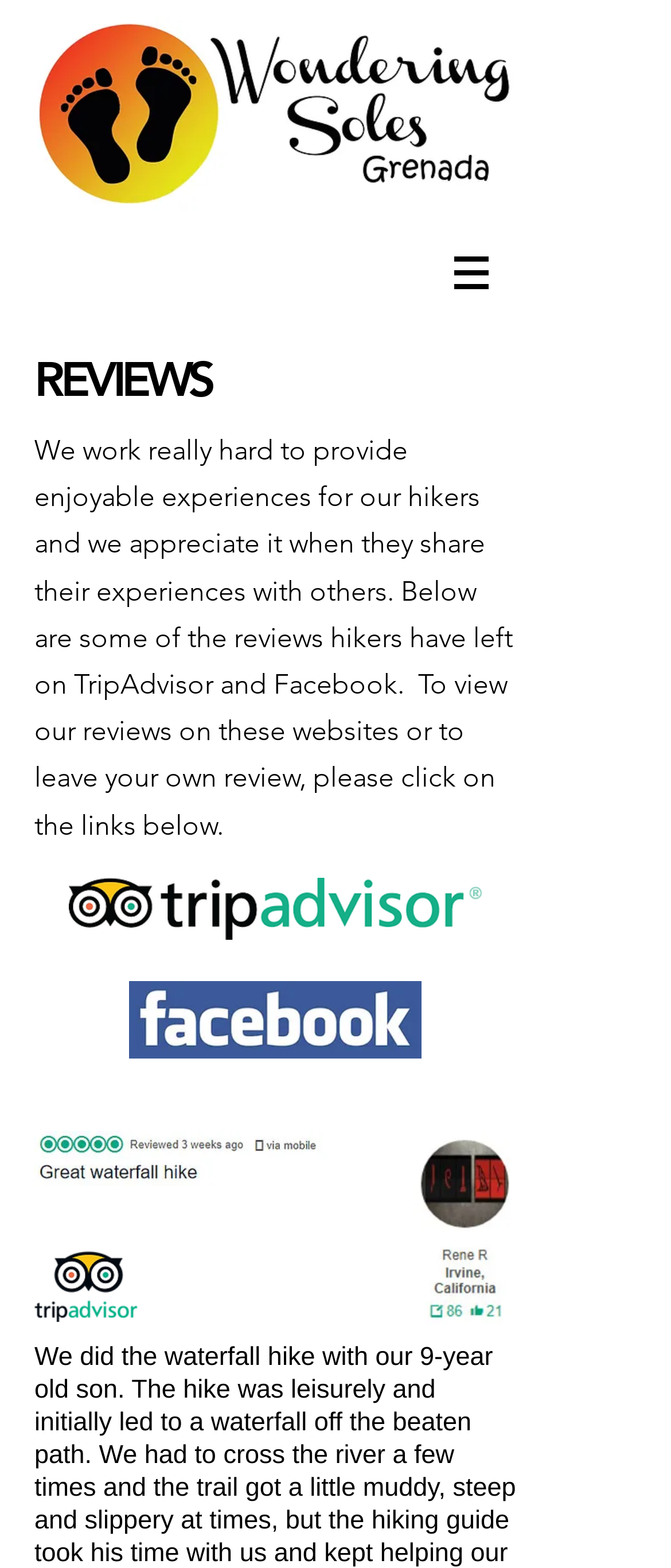How many links are provided to view reviews?
Respond with a short answer, either a single word or a phrase, based on the image.

Two